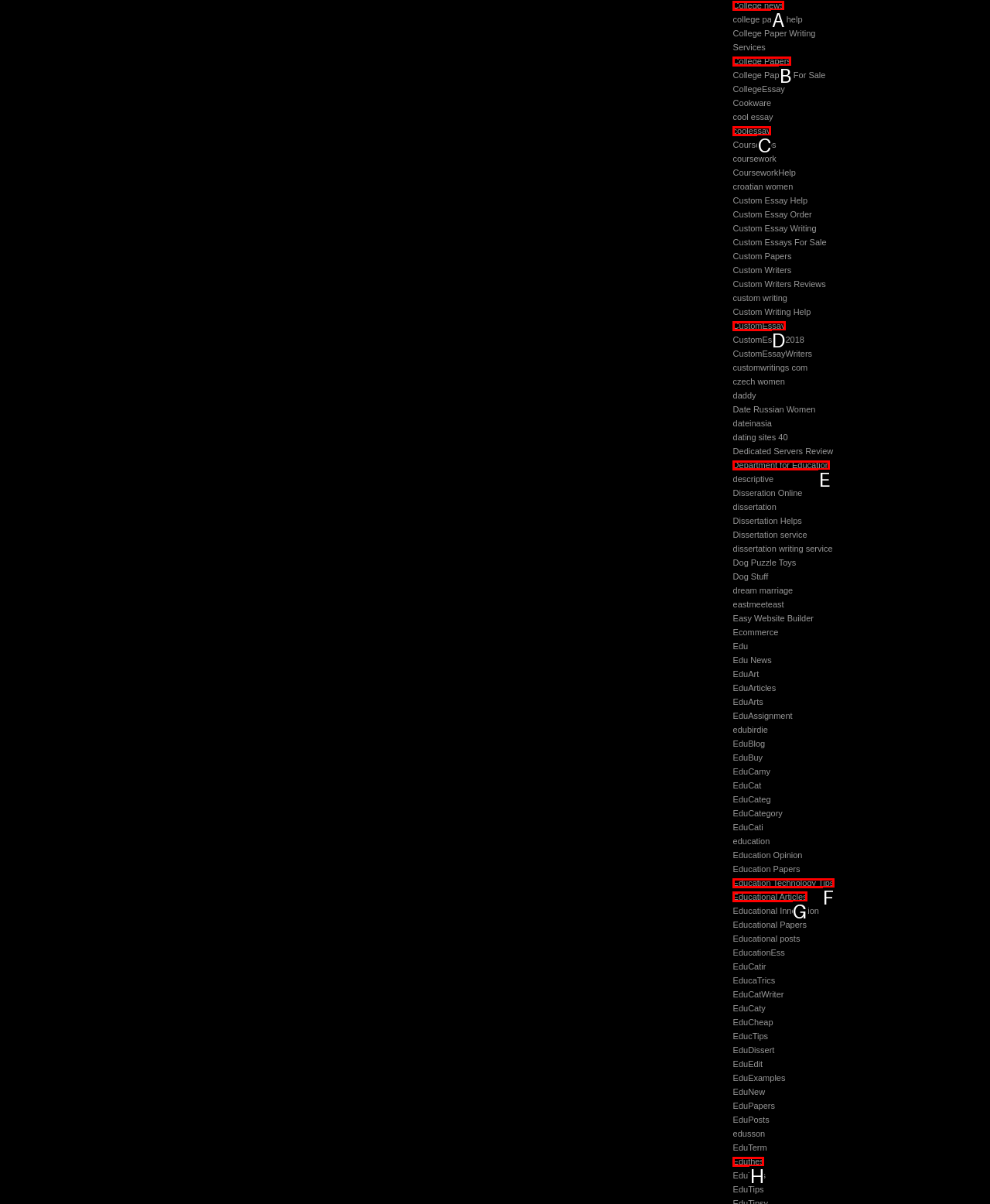Identify the appropriate choice to fulfill this task: Visit the 'Allen Edmonds’ store locator'
Respond with the letter corresponding to the correct option.

None